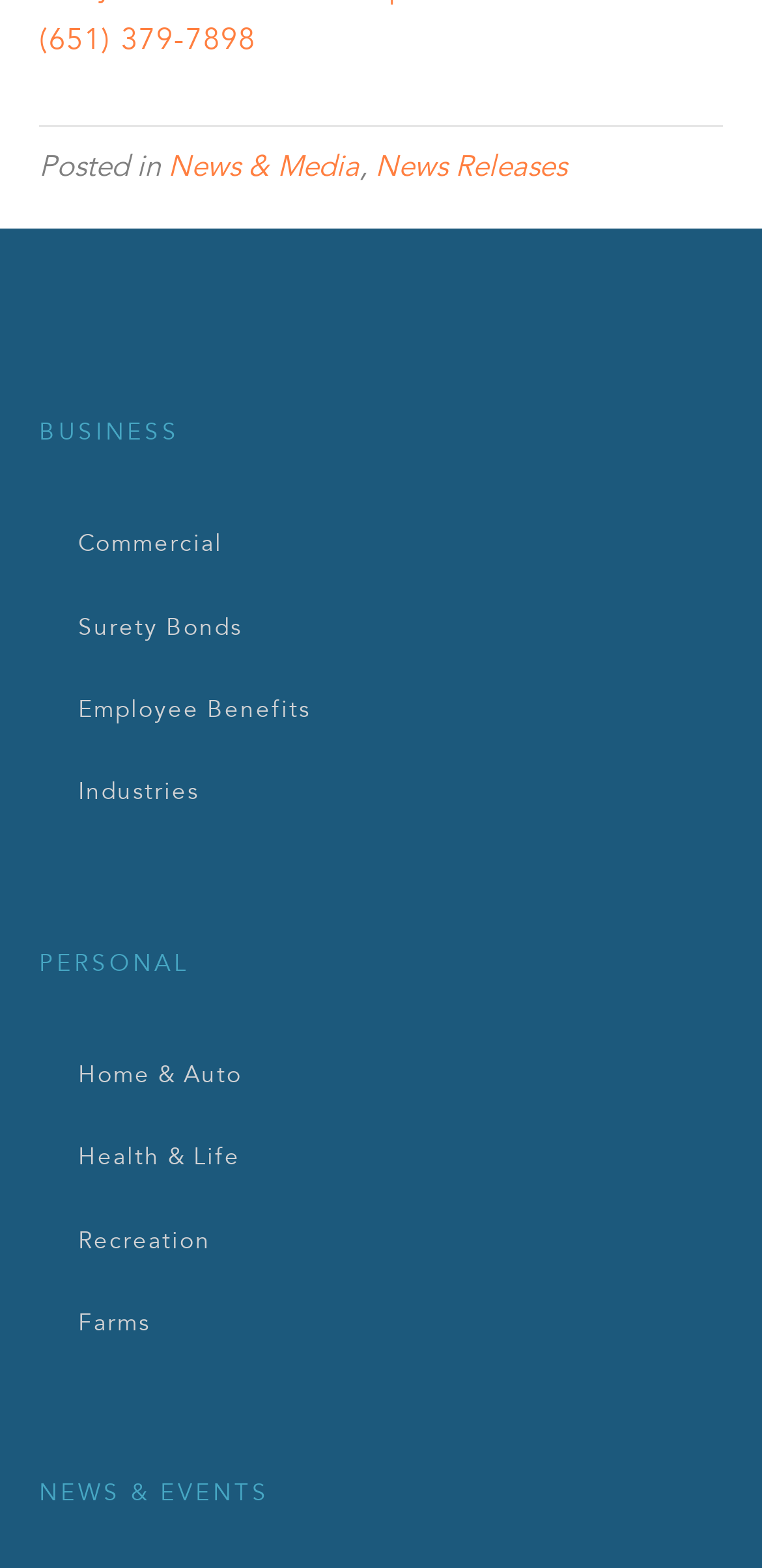Find and provide the bounding box coordinates for the UI element described here: "News & Media". The coordinates should be given as four float numbers between 0 and 1: [left, top, right, bottom].

[0.221, 0.095, 0.472, 0.118]